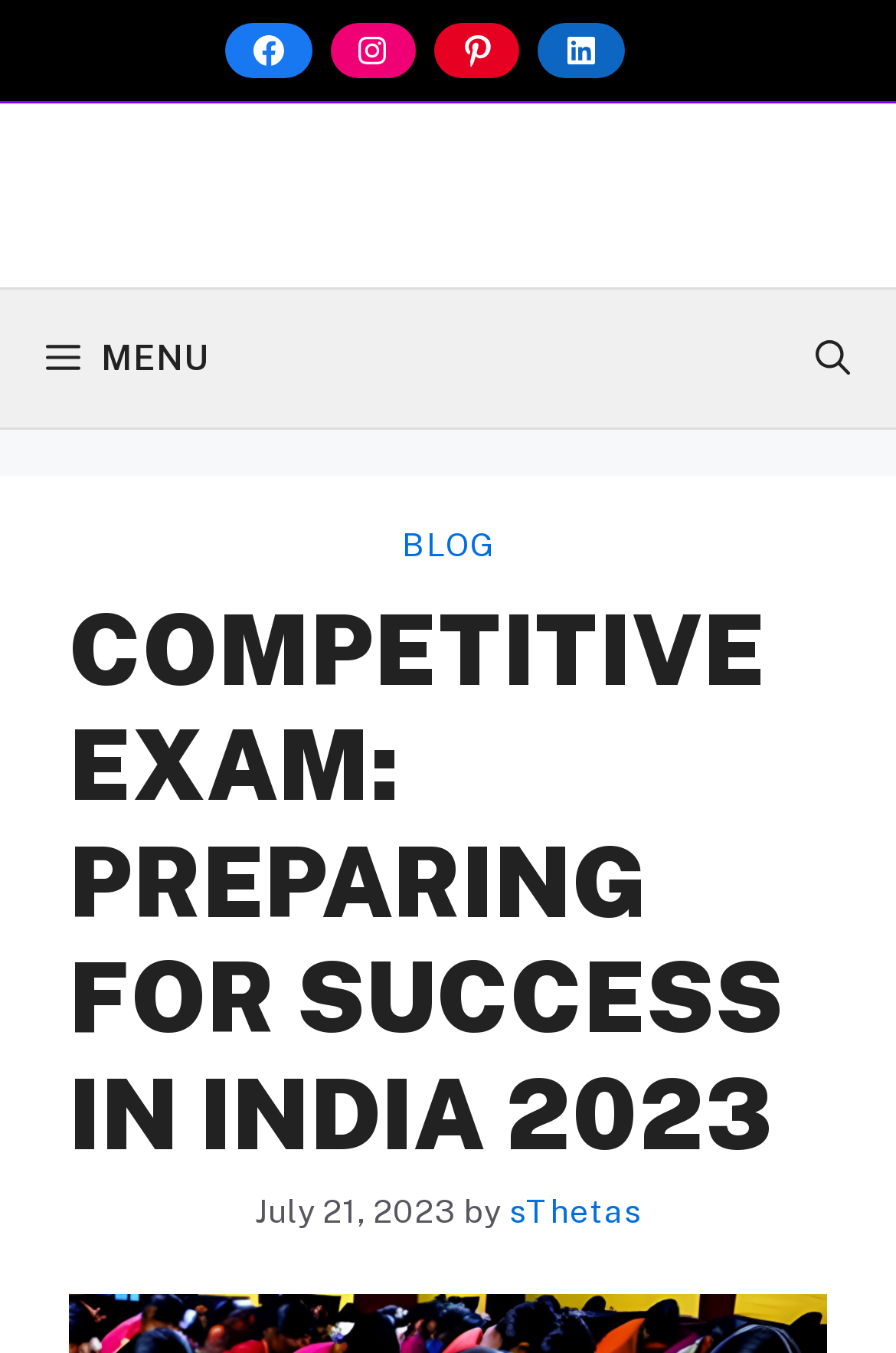Determine the bounding box coordinates of the element that should be clicked to execute the following command: "Read the article by sThetas".

[0.568, 0.882, 0.715, 0.91]